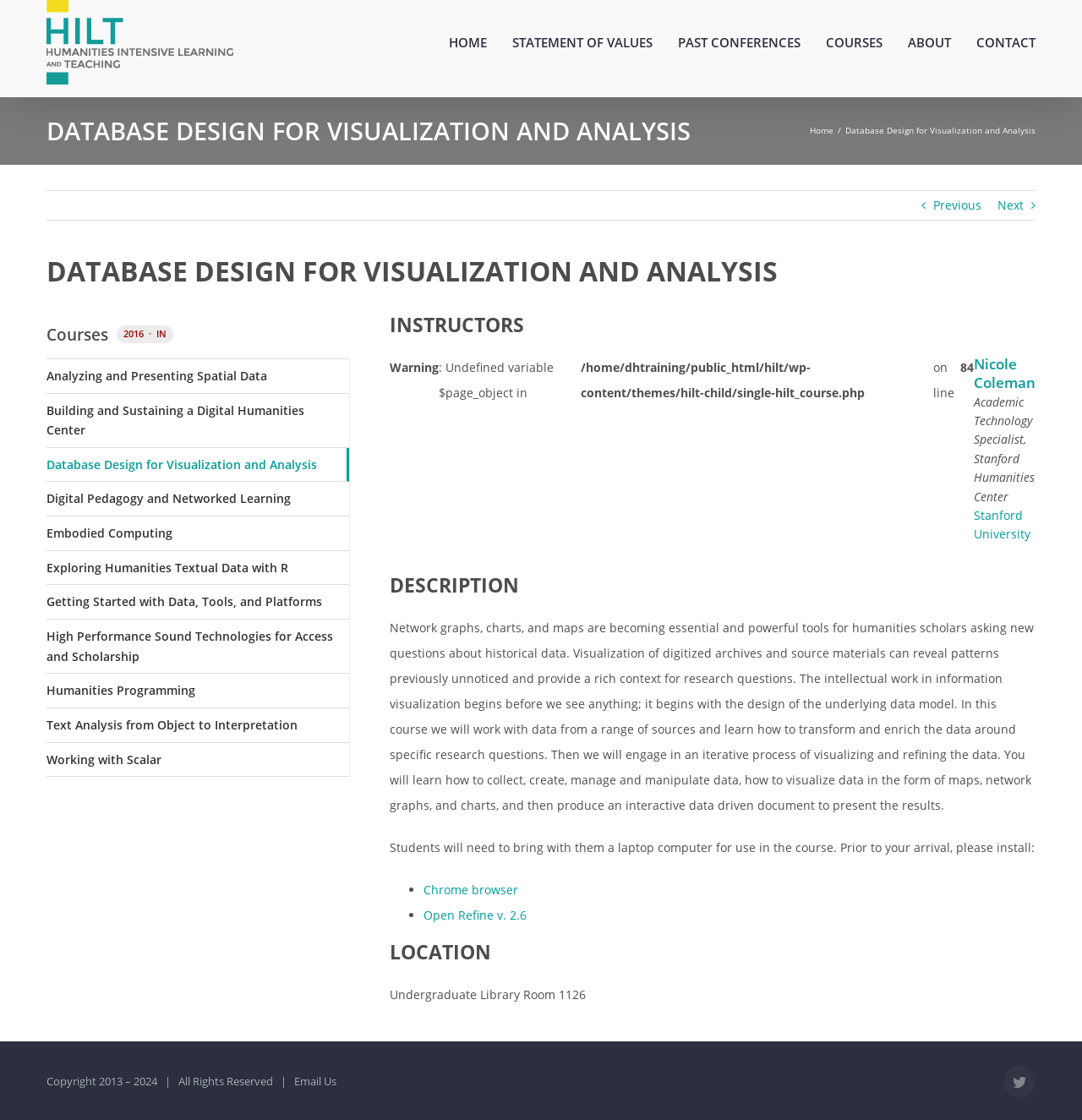Determine the bounding box coordinates for the area that needs to be clicked to fulfill this task: "Click HILT Logo". The coordinates must be given as four float numbers between 0 and 1, i.e., [left, top, right, bottom].

[0.039, 0.0, 0.212, 0.075]